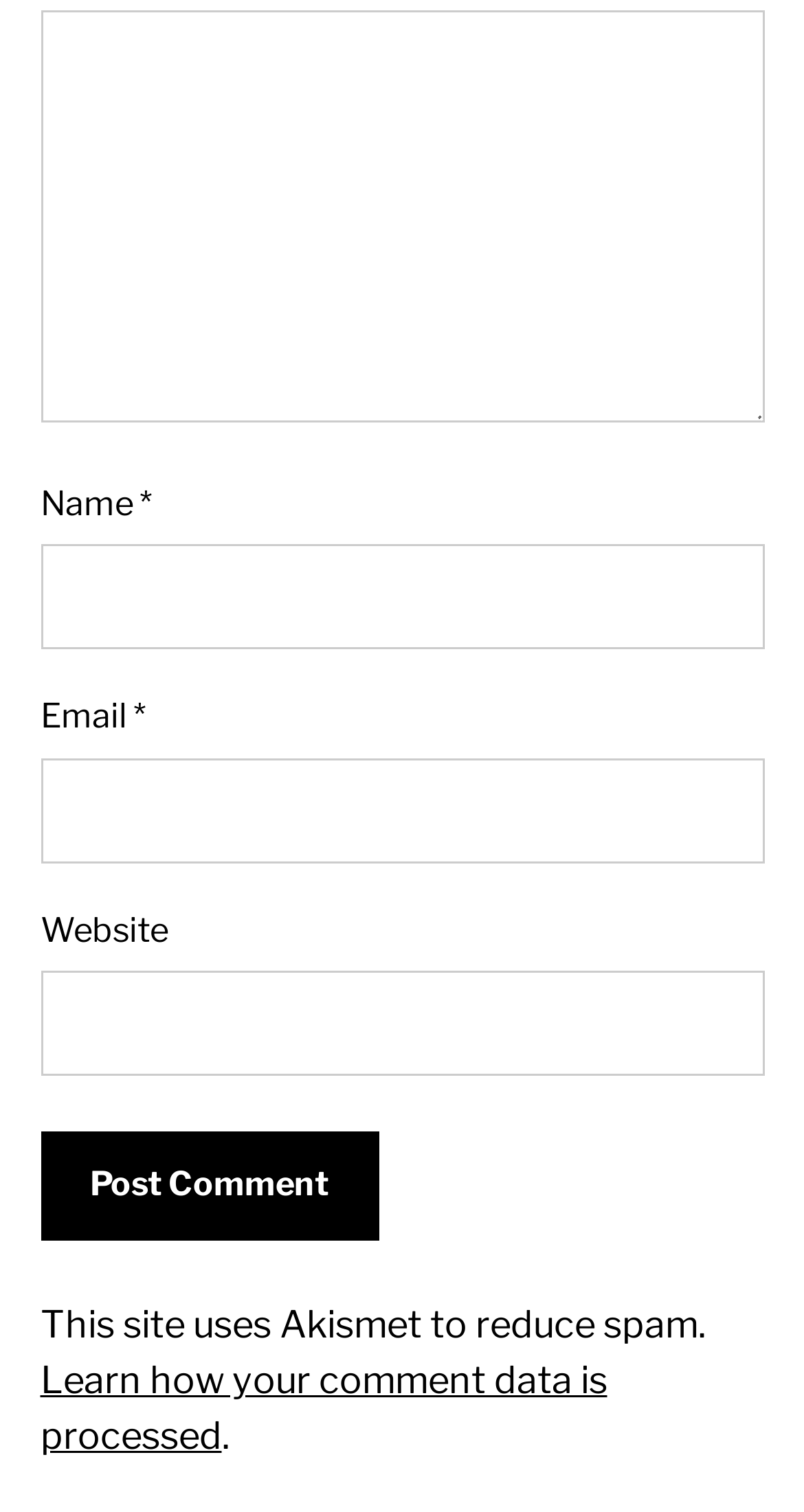What is the purpose of the link at the bottom of the webpage?
Using the visual information, respond with a single word or phrase.

To learn about comment data processing